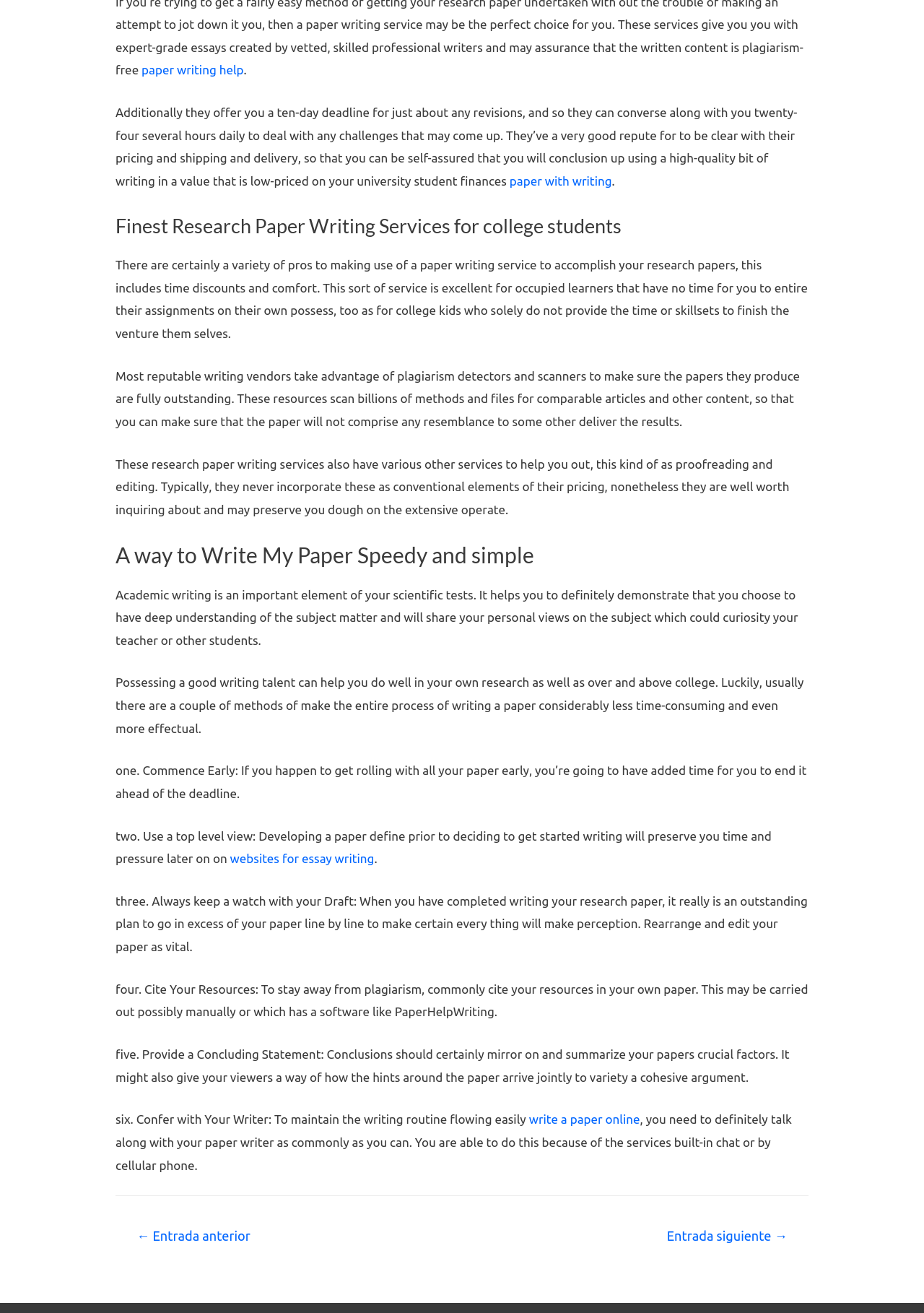What is the main topic of this webpage?
Look at the screenshot and respond with one word or a short phrase.

Research paper writing services